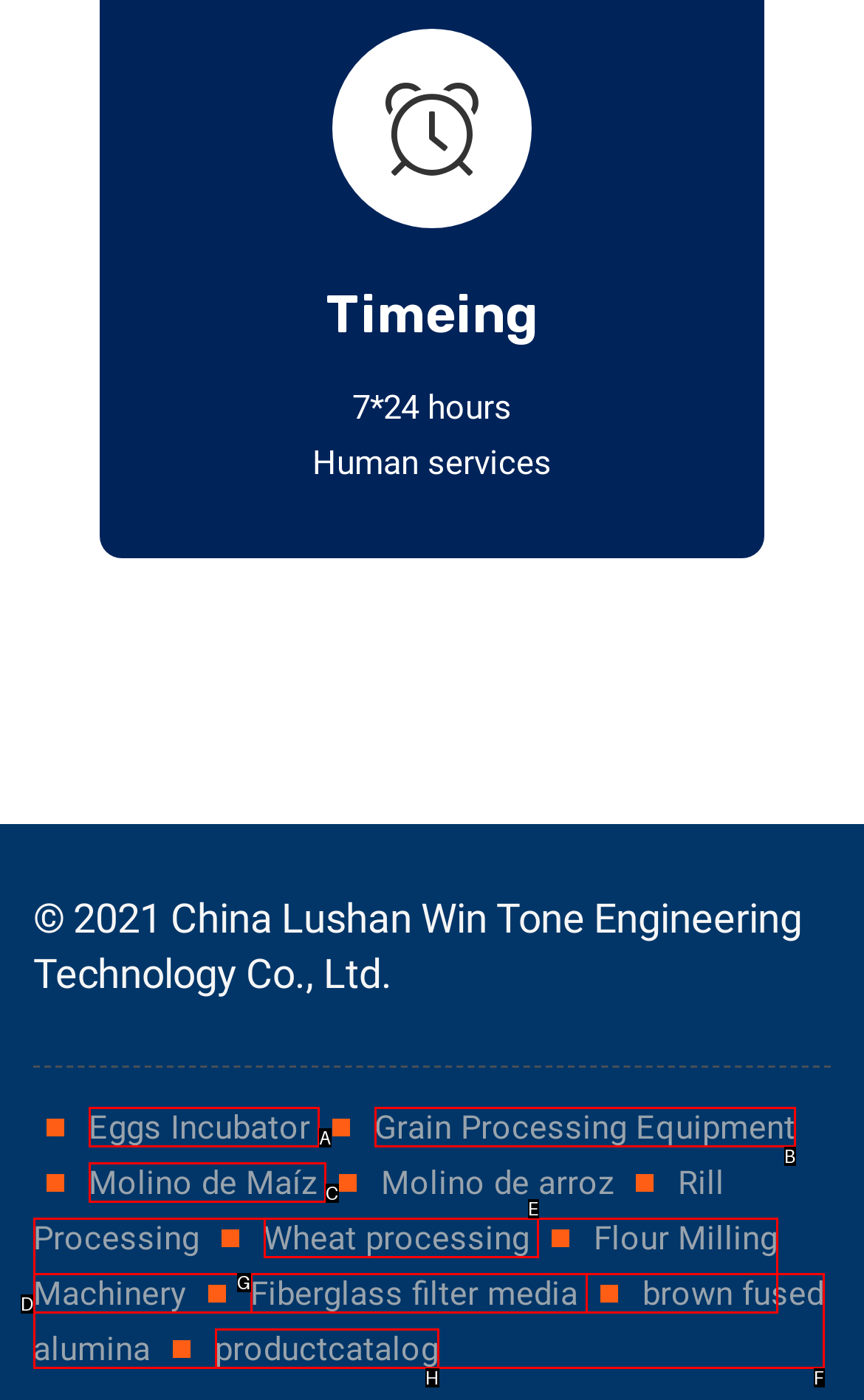Find the HTML element that corresponds to the description: Molino de Maíz. Indicate your selection by the letter of the appropriate option.

C